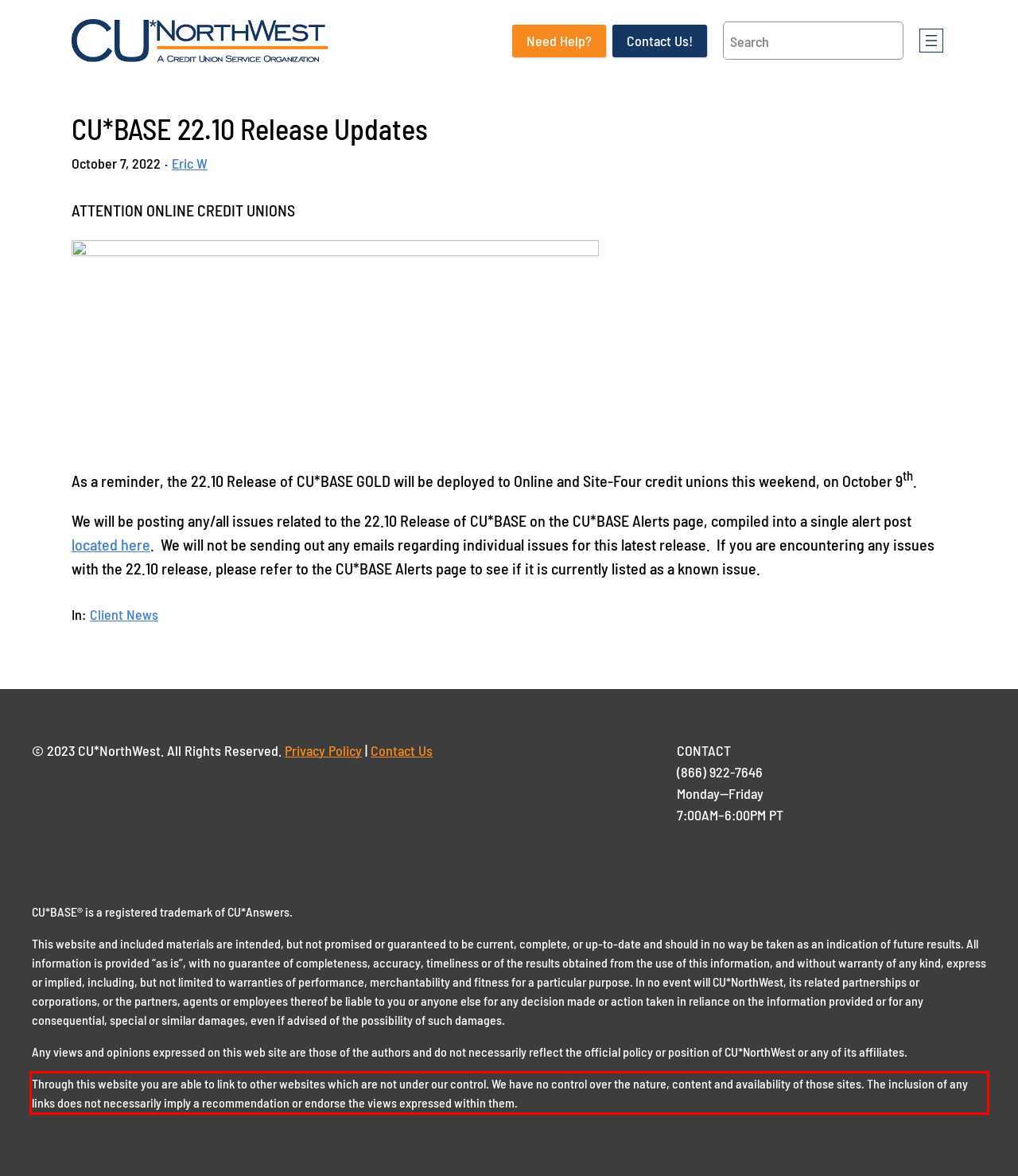You have a screenshot of a webpage with a red bounding box. Use OCR to generate the text contained within this red rectangle.

Through this website you are able to link to other websites which are not under our control. We have no control over the nature, content and availability of those sites. The inclusion of any links does not necessarily imply a recommendation or endorse the views expressed within them.